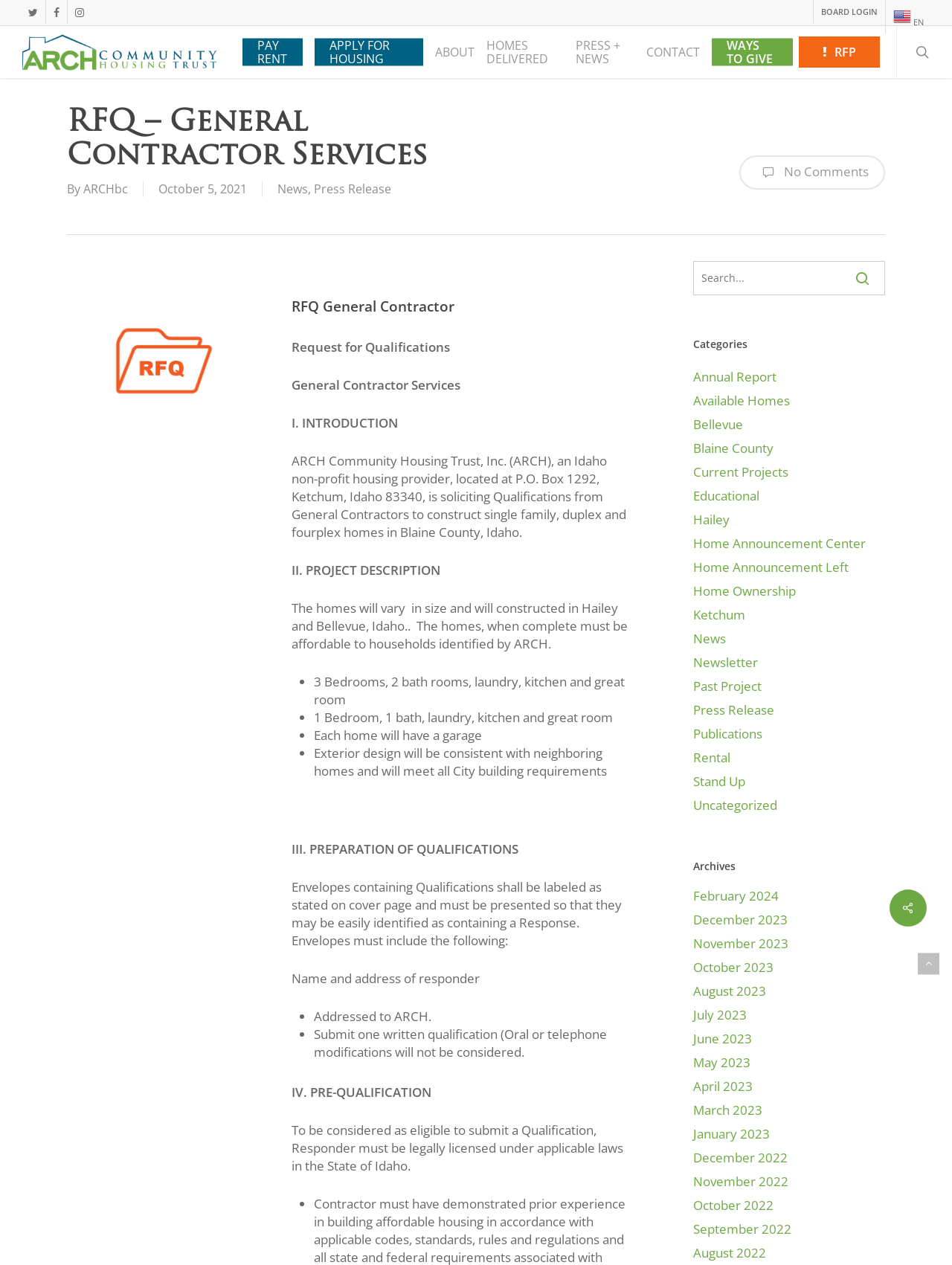What is the location of ARCH Community Housing Trust?
Answer the question with detailed information derived from the image.

The webpage mentions that ARCH Community Housing Trust, Inc. is an Idaho non-profit housing provider, located at P.O. Box 1292, Ketchum, Idaho 83340.